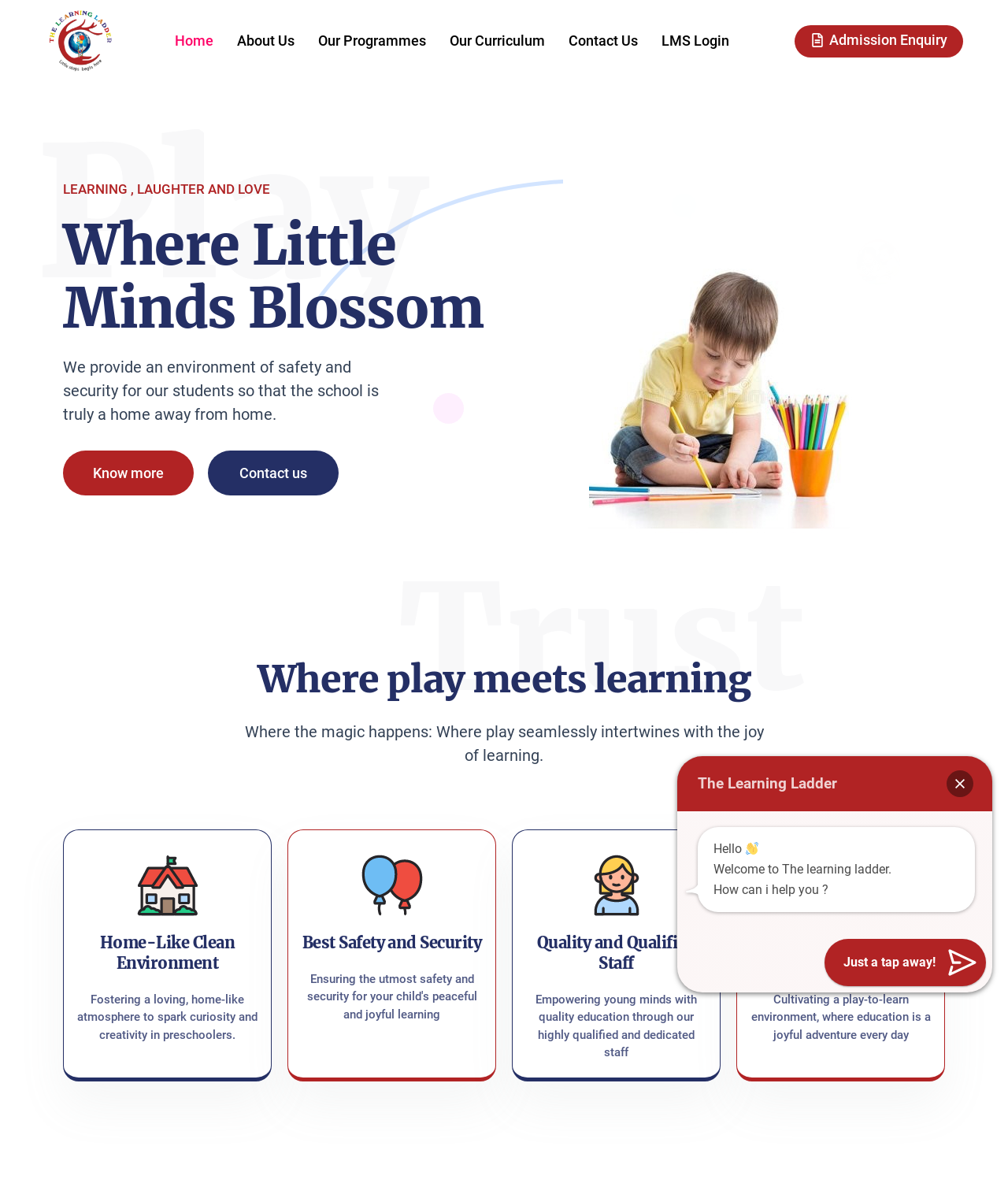What is the environment provided for students?
Look at the screenshot and respond with a single word or phrase.

Home-like clean environment